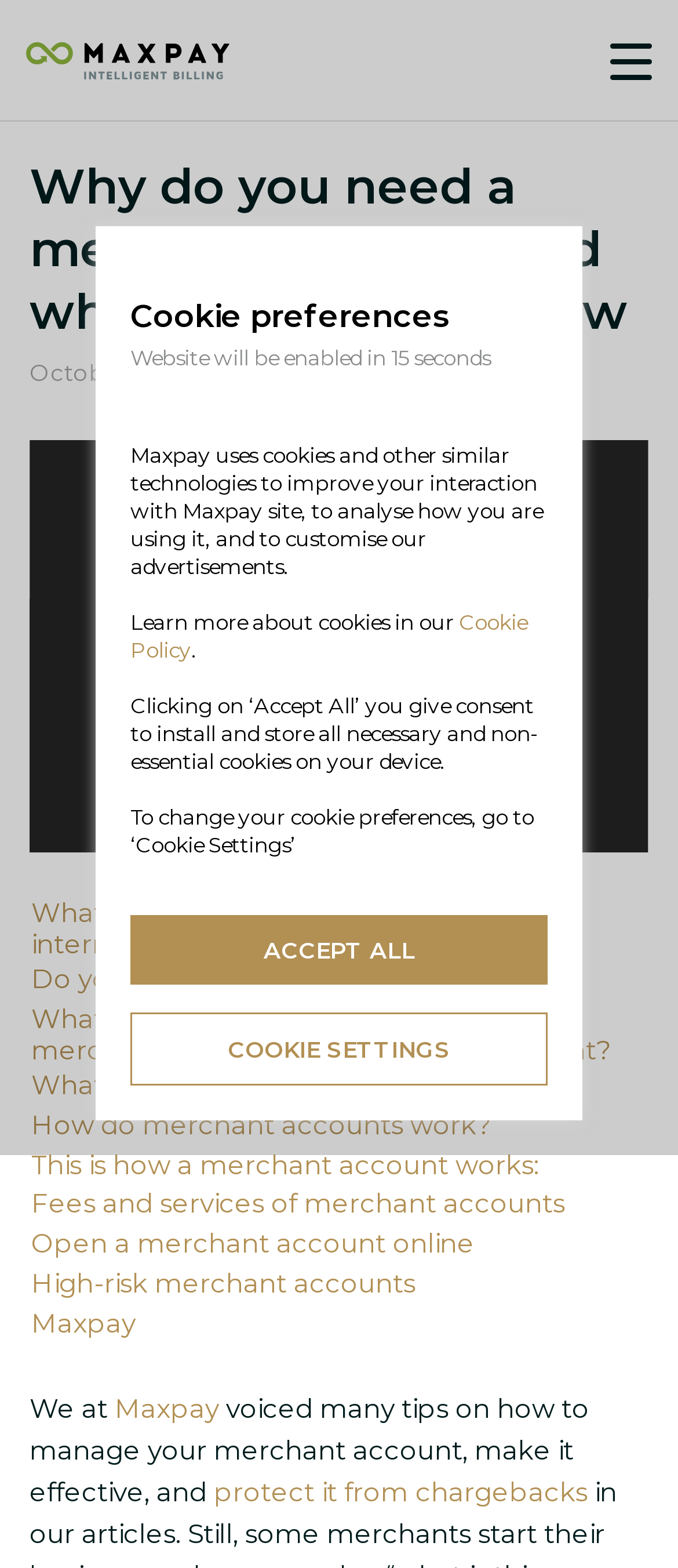What is the date of the blog post?
Please answer the question with a detailed response using the information from the screenshot.

I found the date of the blog post by looking at the element with the text 'October 5, 2020' which is located below the main heading and above the image.